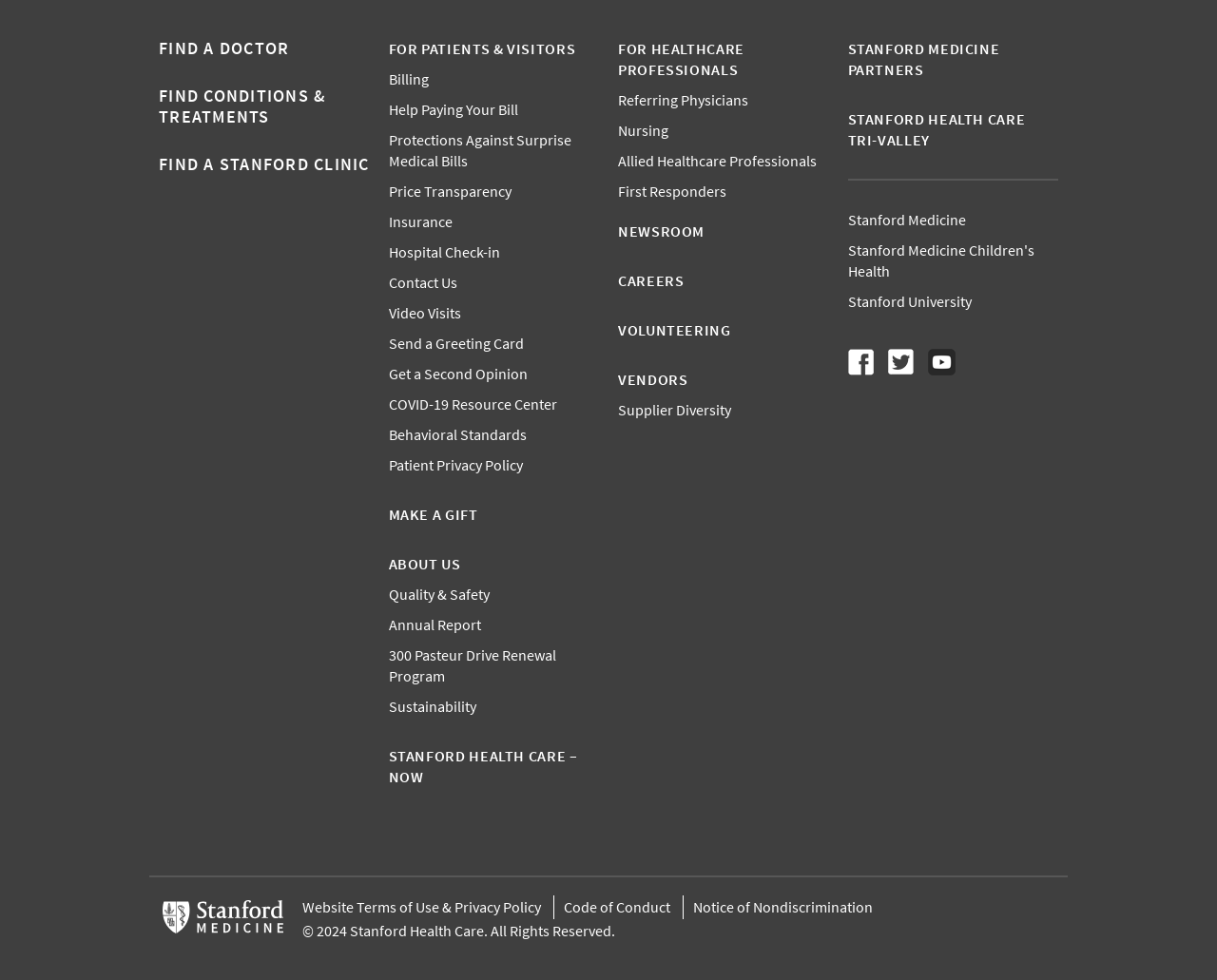Locate the bounding box coordinates of the clickable element to fulfill the following instruction: "Find a doctor". Provide the coordinates as four float numbers between 0 and 1 in the format [left, top, right, bottom].

[0.13, 0.038, 0.238, 0.06]